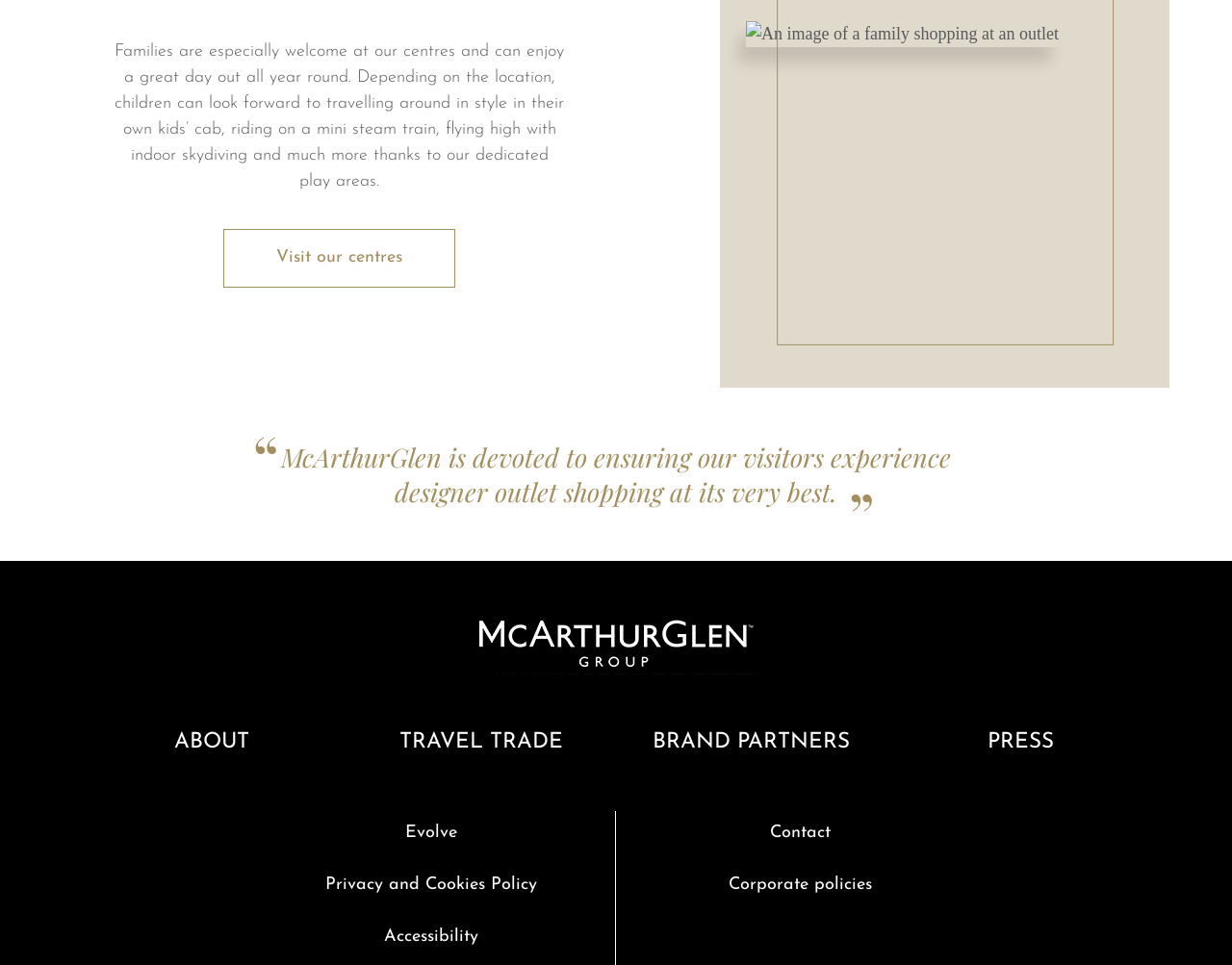Give a one-word or short phrase answer to the question: 
How many links are there in the footer?

8